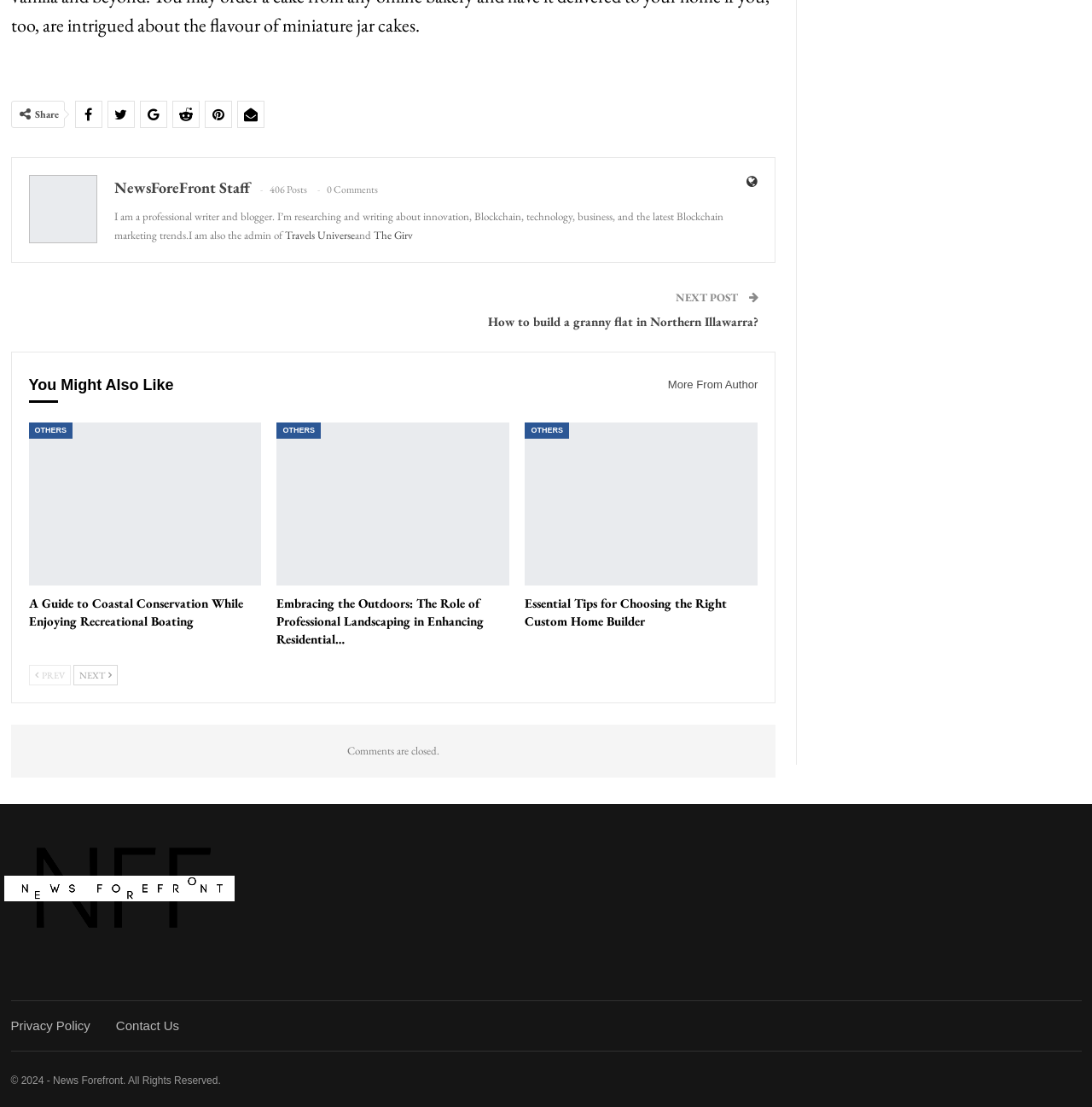Provide a single word or phrase to answer the given question: 
What is the copyright year of the webpage?

2024